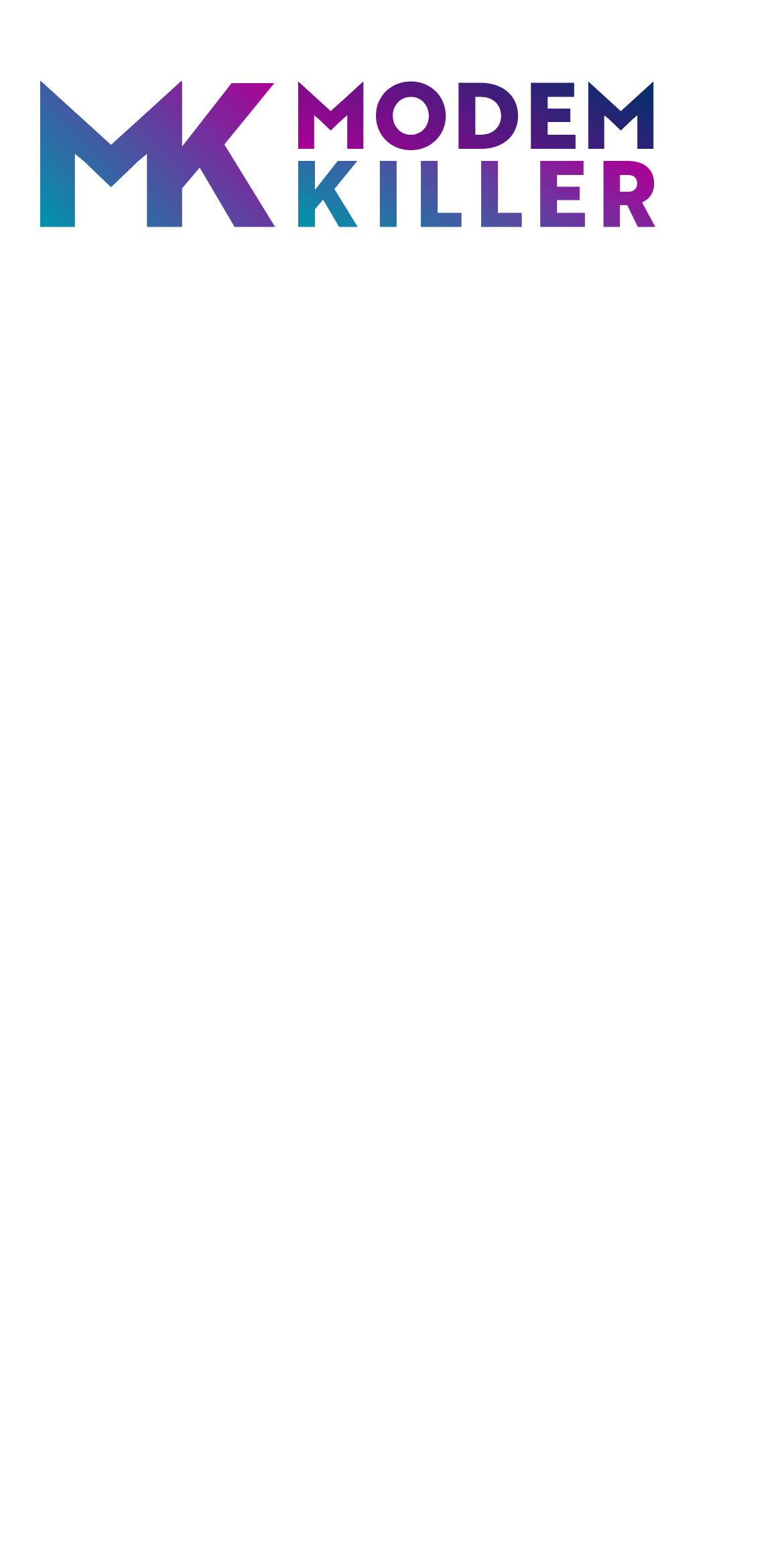Determine the bounding box coordinates for the region that must be clicked to execute the following instruction: "visit instagram".

[0.497, 0.398, 0.677, 0.422]